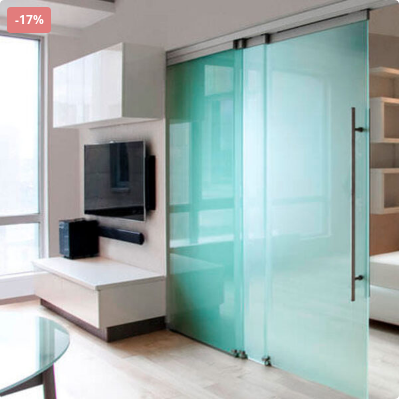What is mounted on the wall in the background? Please answer the question using a single word or phrase based on the image.

Television